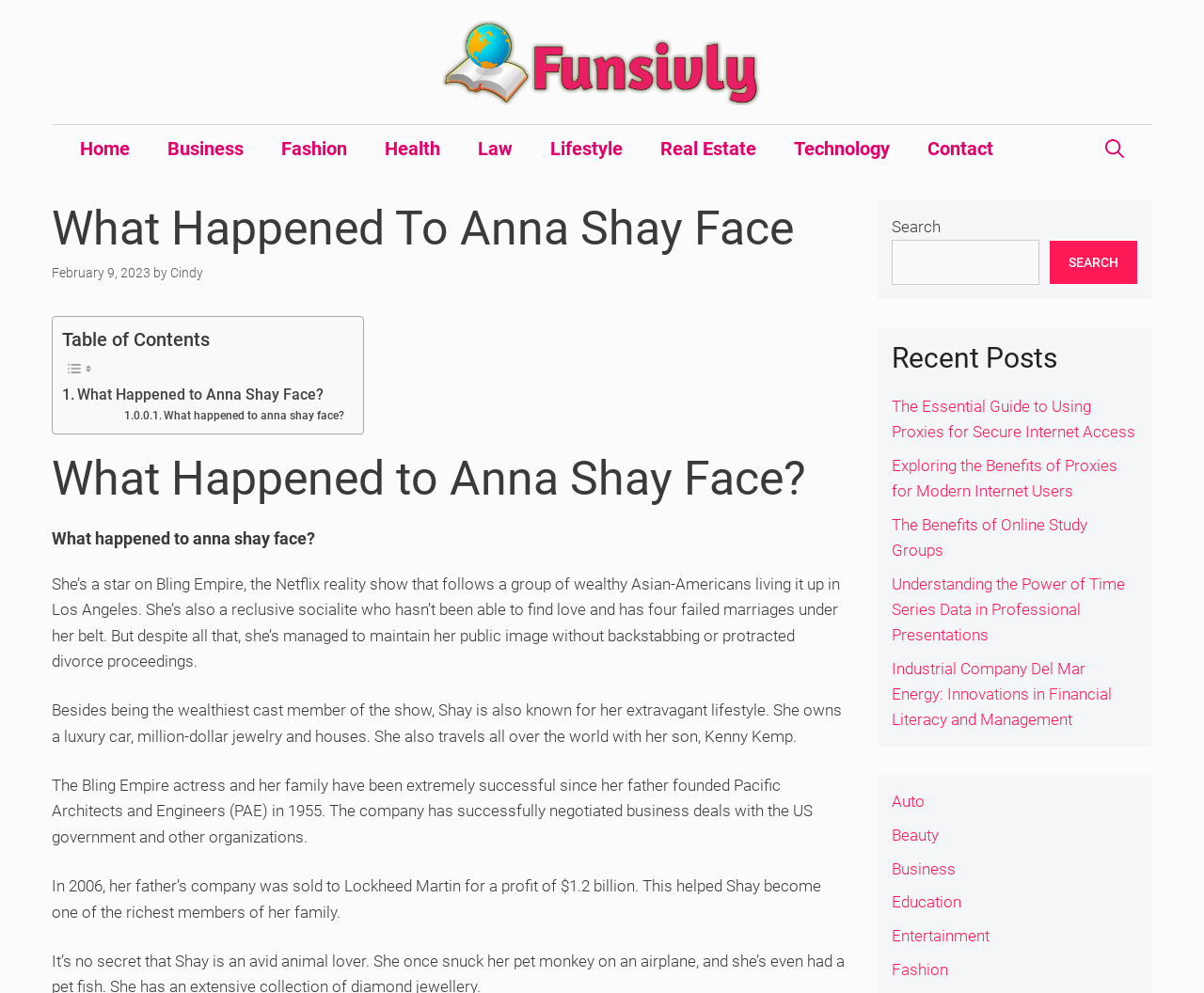Please locate the bounding box coordinates of the region I need to click to follow this instruction: "Search for something".

[0.74, 0.242, 0.863, 0.287]